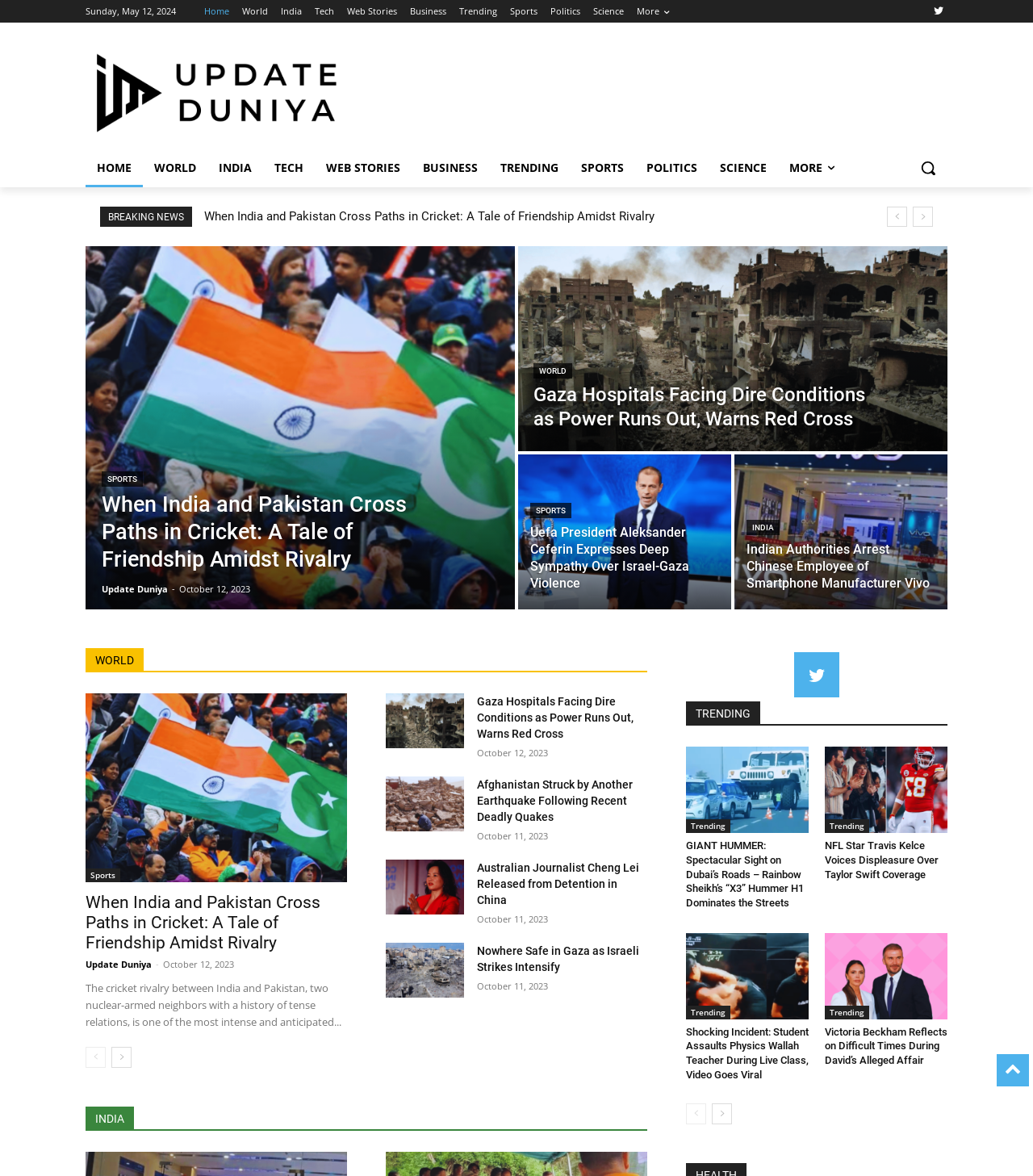From the screenshot, find the bounding box of the UI element matching this description: "Update Duniya". Supply the bounding box coordinates in the form [left, top, right, bottom], each a float between 0 and 1.

[0.098, 0.496, 0.162, 0.506]